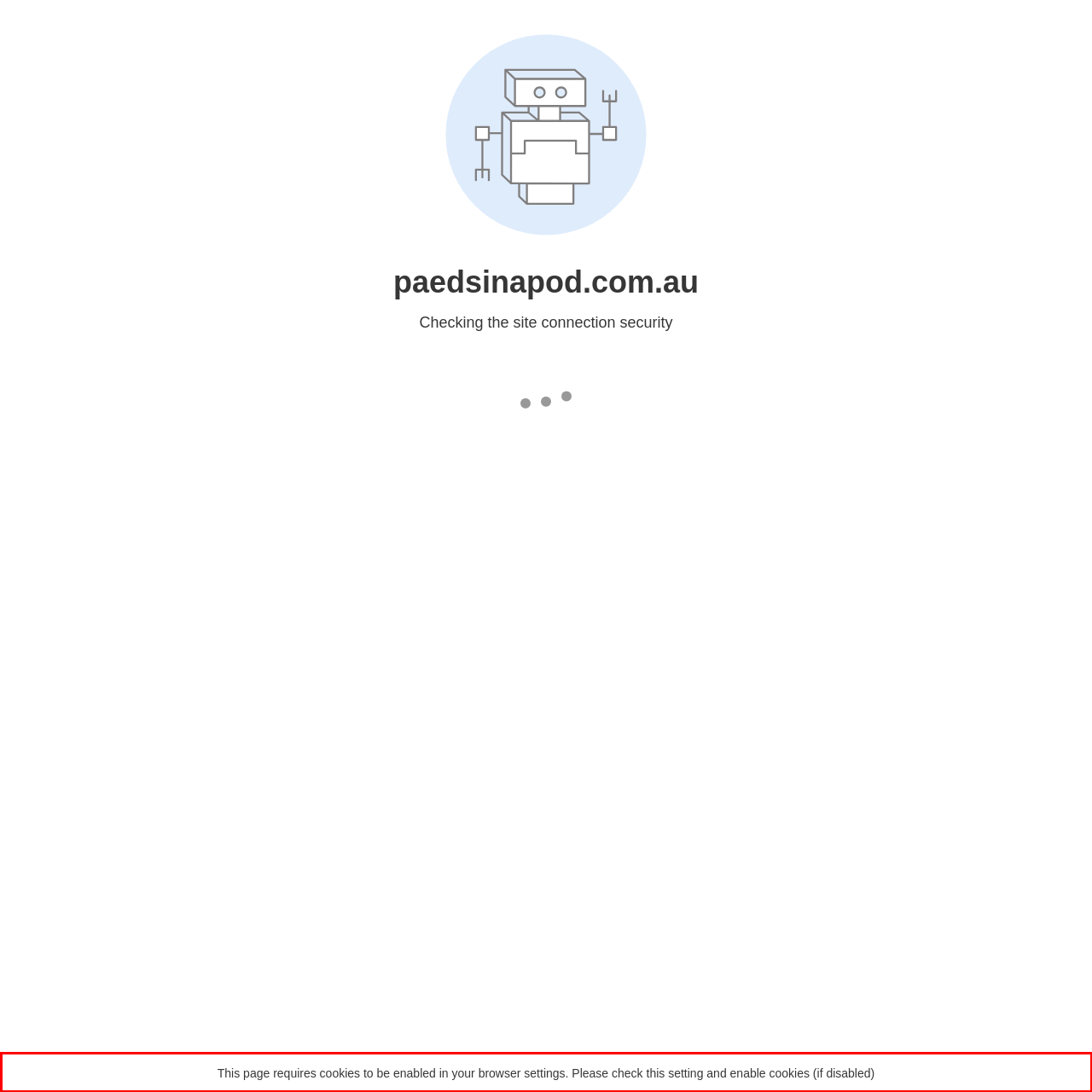In the screenshot of the webpage, find the red bounding box and perform OCR to obtain the text content restricted within this red bounding box.

This page requires cookies to be enabled in your browser settings. Please check this setting and enable cookies (if disabled)